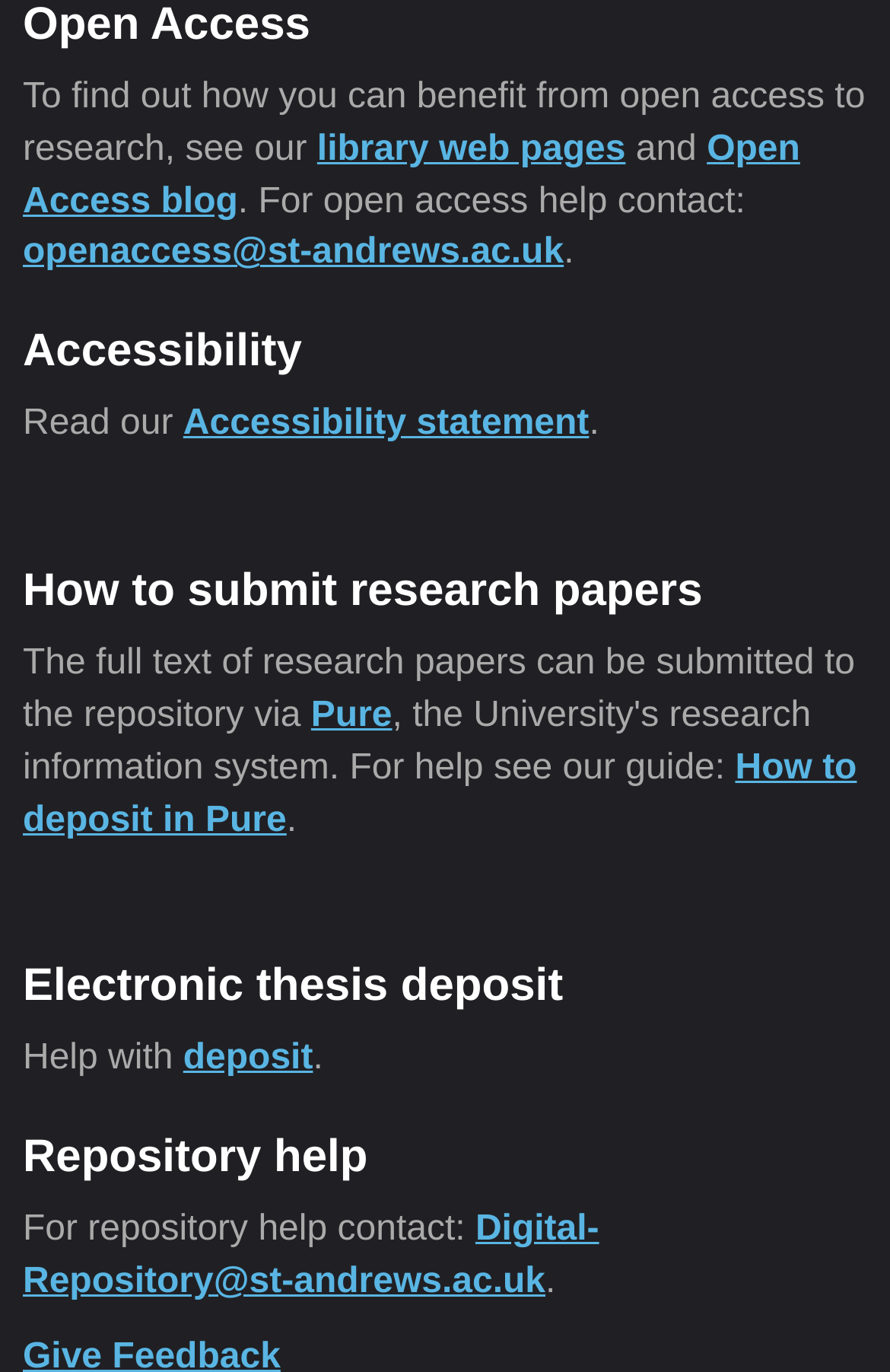Please identify the coordinates of the bounding box that should be clicked to fulfill this instruction: "contact repository help".

[0.026, 0.882, 0.673, 0.949]